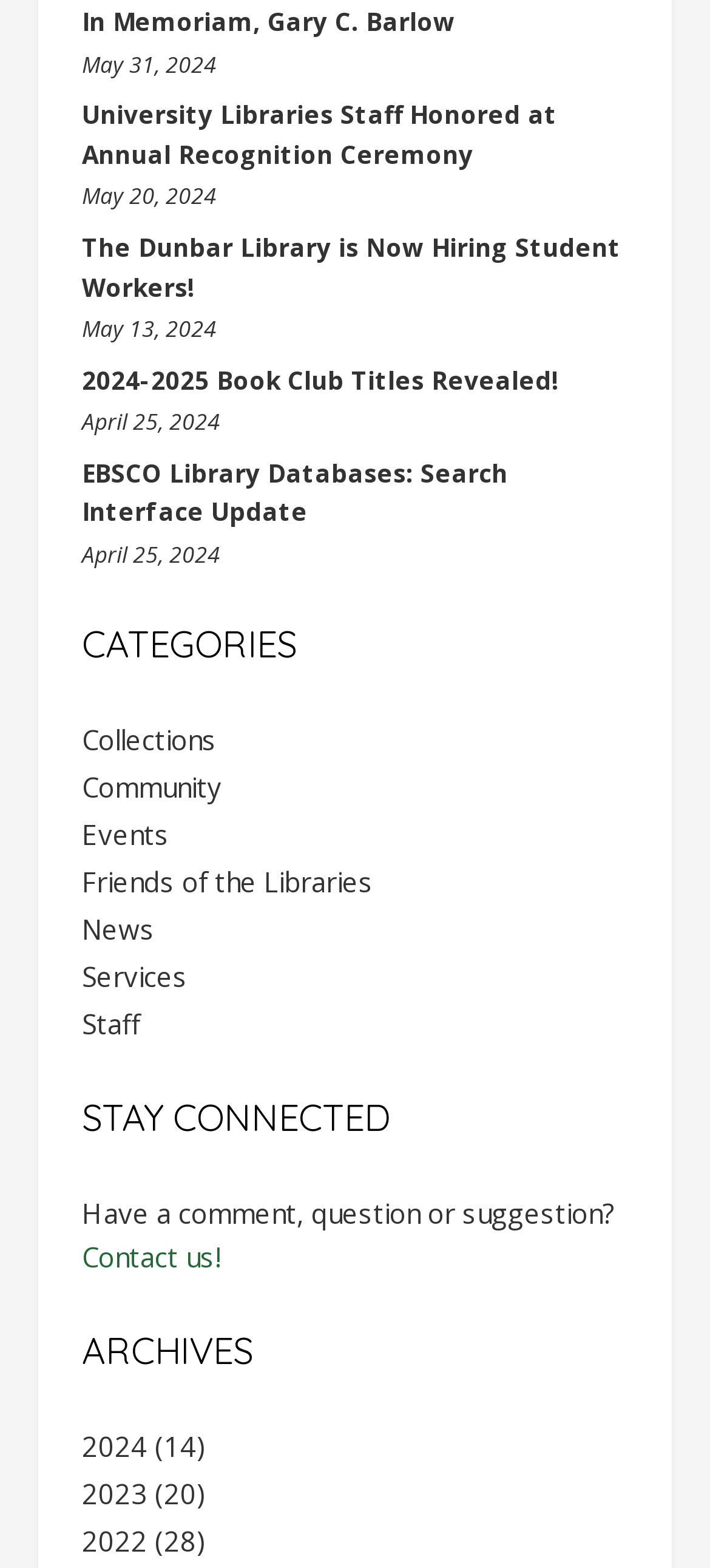Could you highlight the region that needs to be clicked to execute the instruction: "Contact us!"?

[0.115, 0.79, 0.31, 0.813]